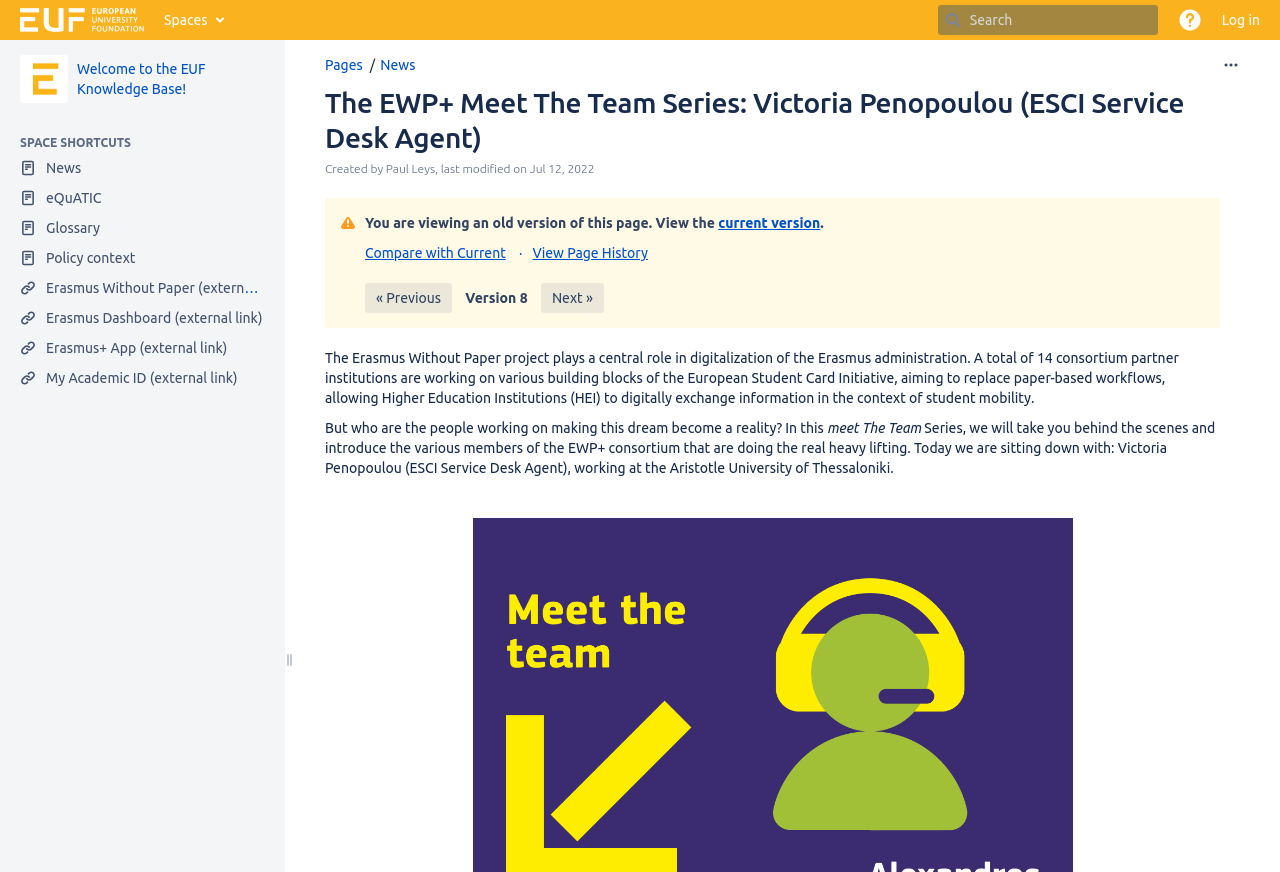Could you locate the bounding box coordinates for the section that should be clicked to accomplish this task: "Go to home page".

[0.008, 0.0, 0.12, 0.046]